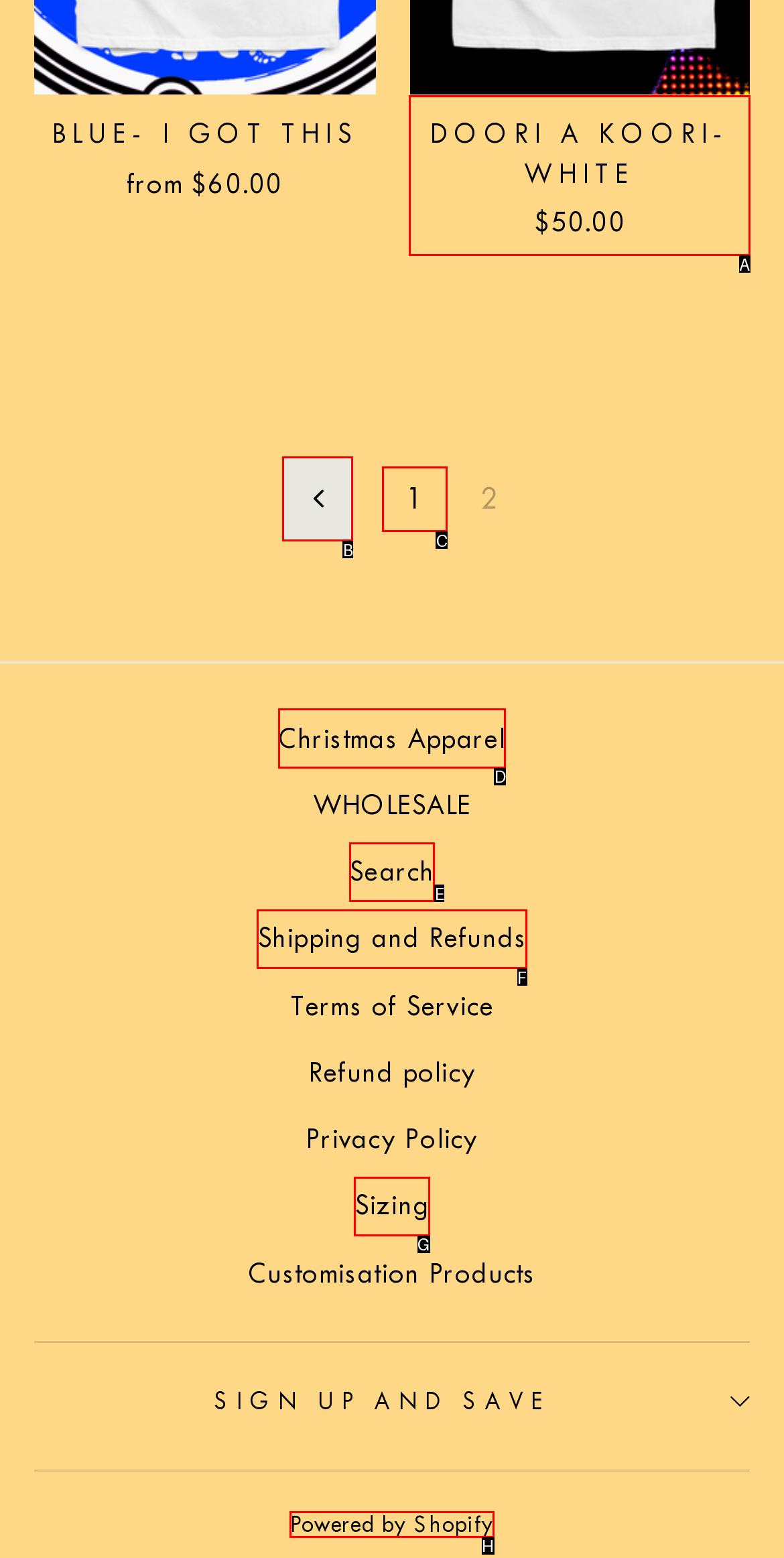Select the HTML element to finish the task: Browse Christmas Apparel Reply with the letter of the correct option.

D